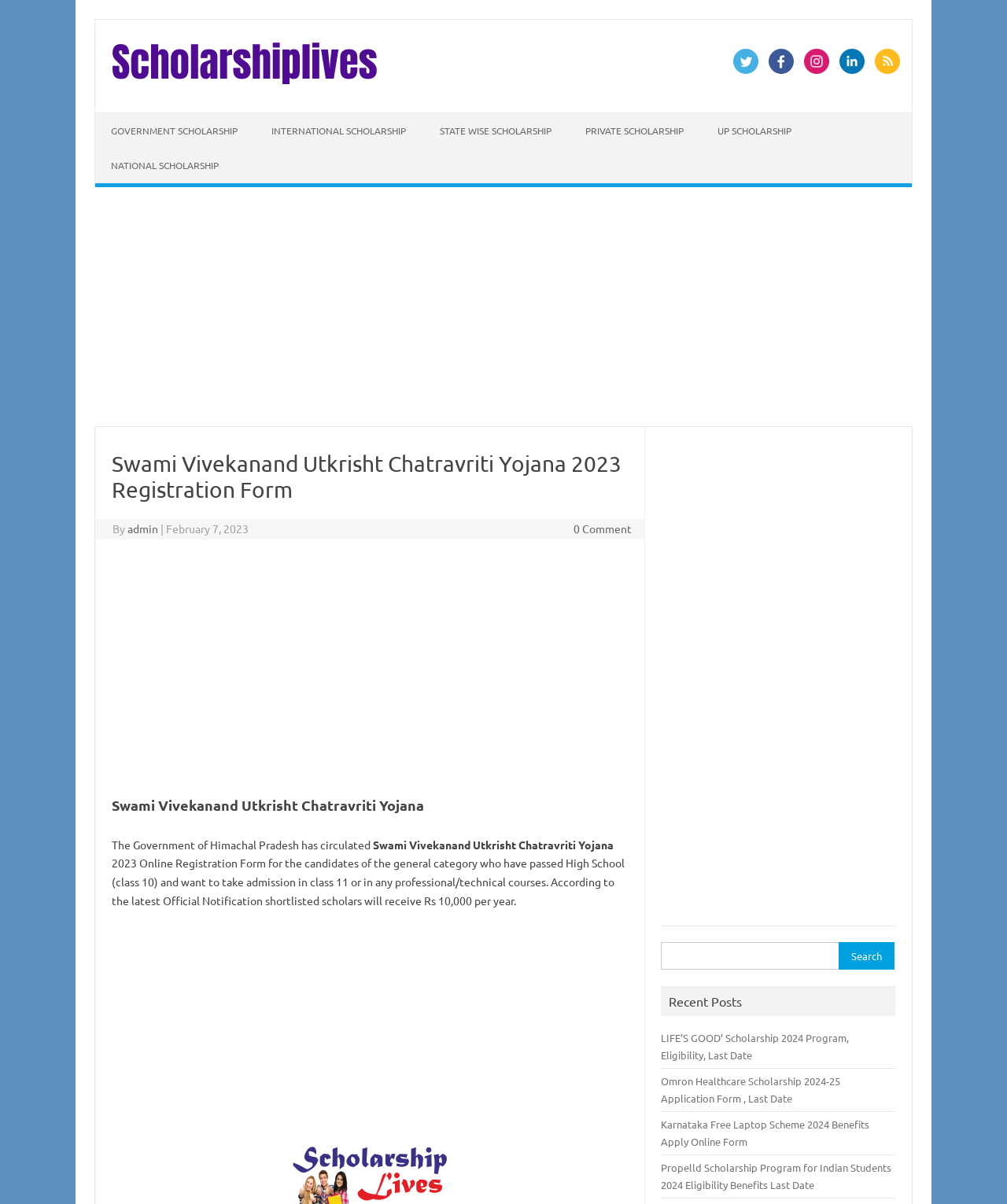Use the information in the screenshot to answer the question comprehensively: What is the name of the scholarship program?

I found the answer by looking at the heading of the webpage, which is 'Swami Vivekanand Utkrisht Chatravriti Yojana 2023 Registration Form'. The name of the scholarship program is mentioned in the heading.